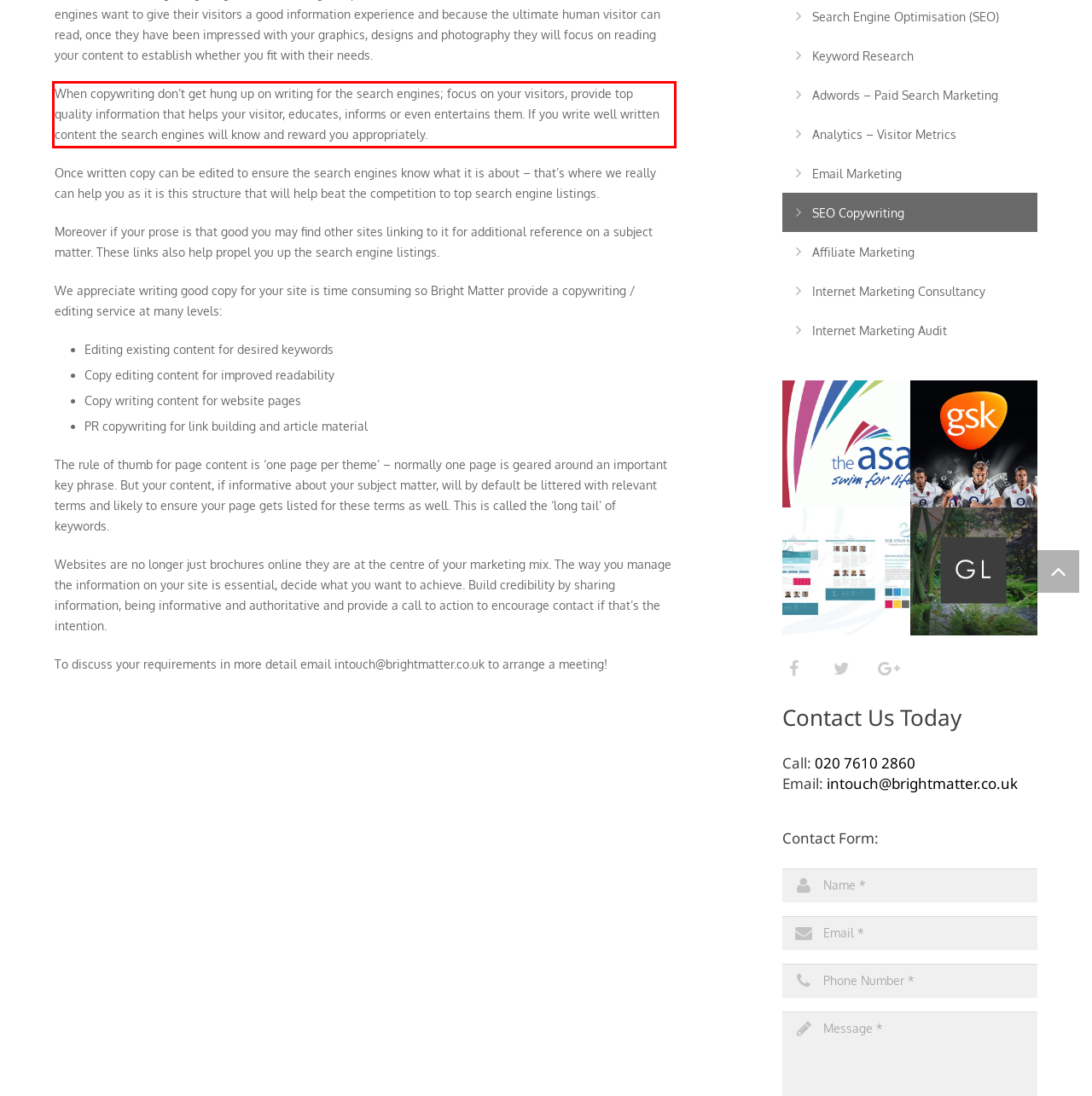You are given a screenshot showing a webpage with a red bounding box. Perform OCR to capture the text within the red bounding box.

When copywriting don’t get hung up on writing for the search engines; focus on your visitors, provide top quality information that helps your visitor, educates, informs or even entertains them. If you write well written content the search engines will know and reward you appropriately.